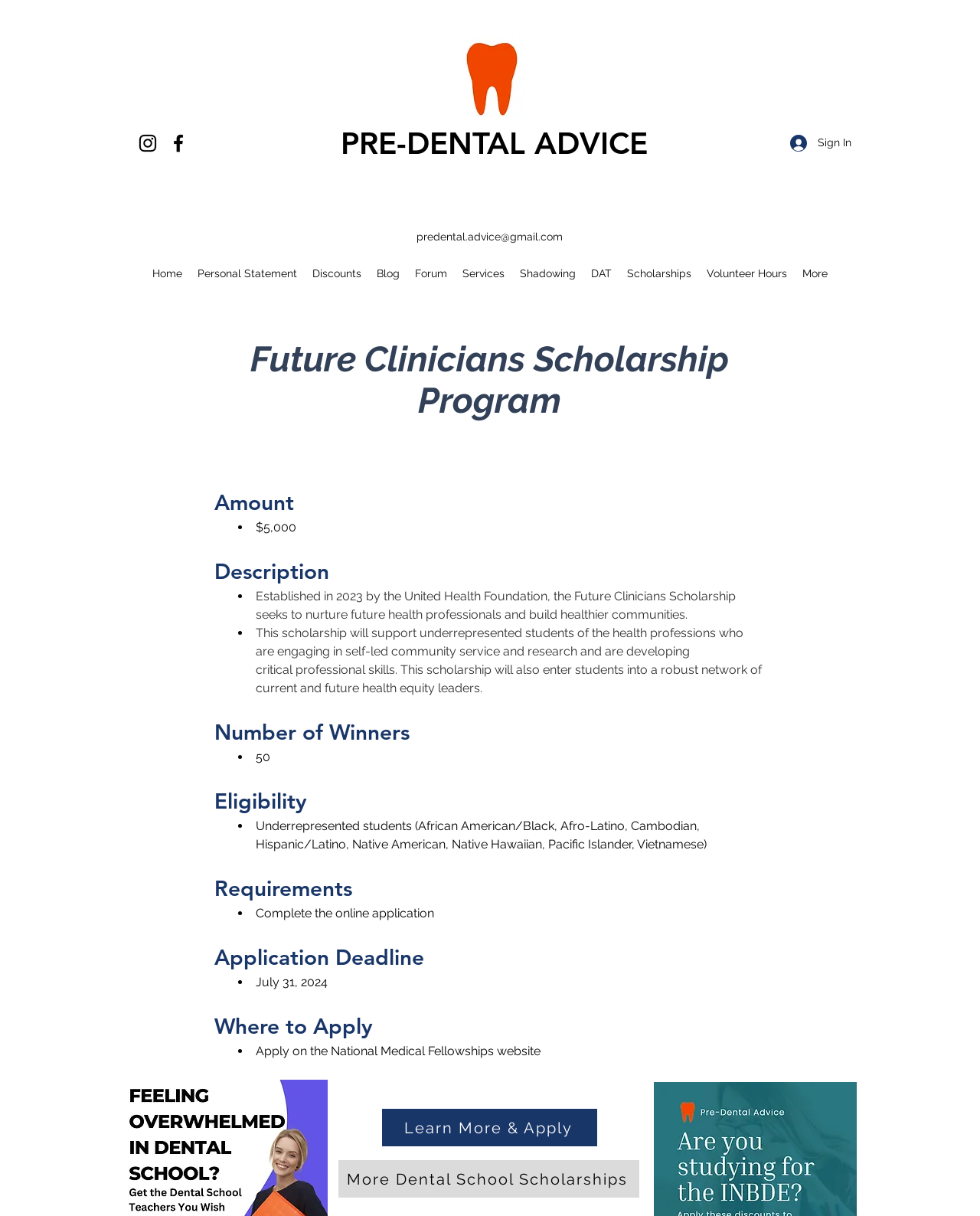Pinpoint the bounding box coordinates of the clickable element to carry out the following instruction: "Explore more dental school scholarships."

[0.345, 0.954, 0.652, 0.985]